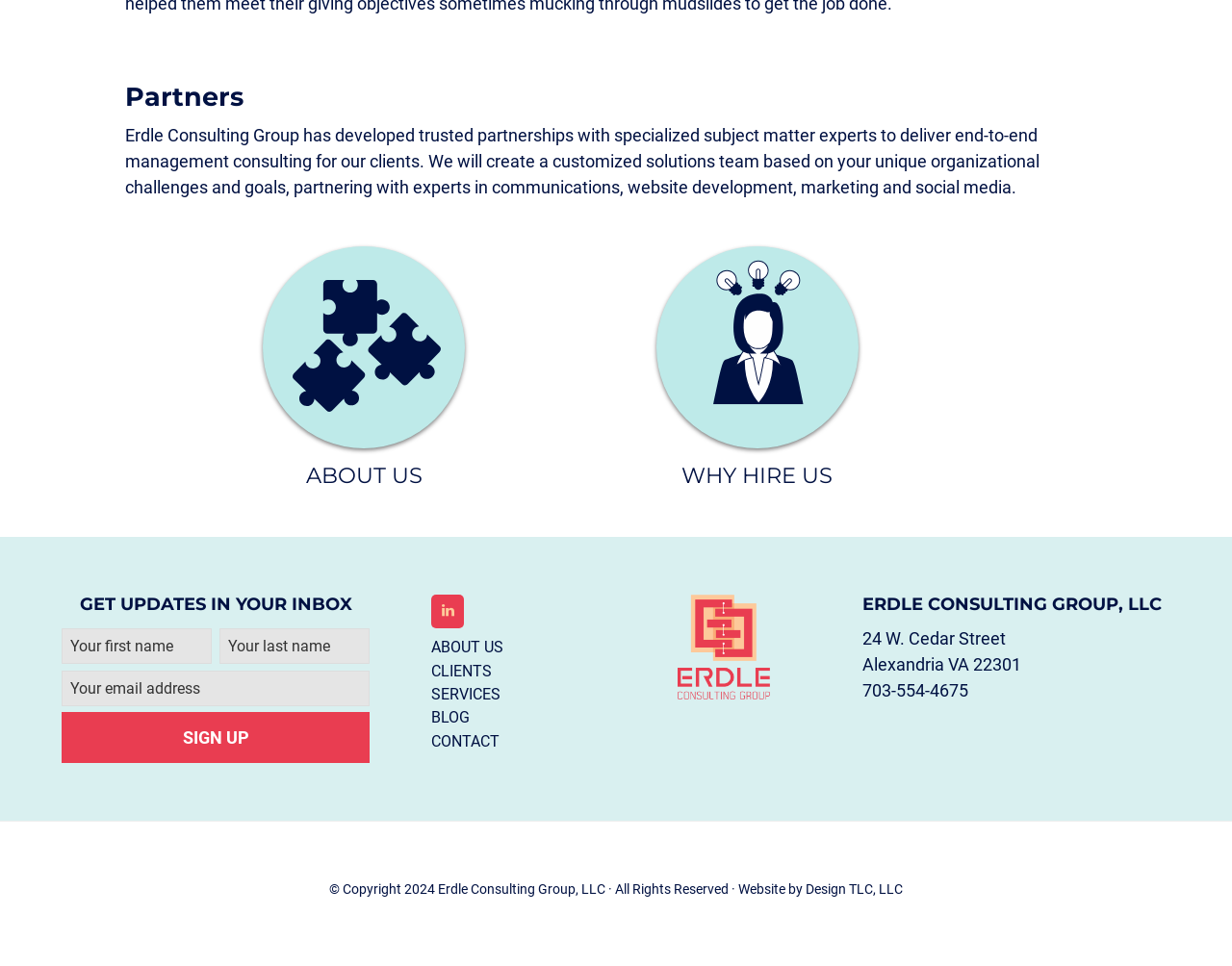Please locate the bounding box coordinates of the element's region that needs to be clicked to follow the instruction: "Click the 'icon woman with ideas' link". The bounding box coordinates should be provided as four float numbers between 0 and 1, i.e., [left, top, right, bottom].

[0.238, 0.409, 0.358, 0.43]